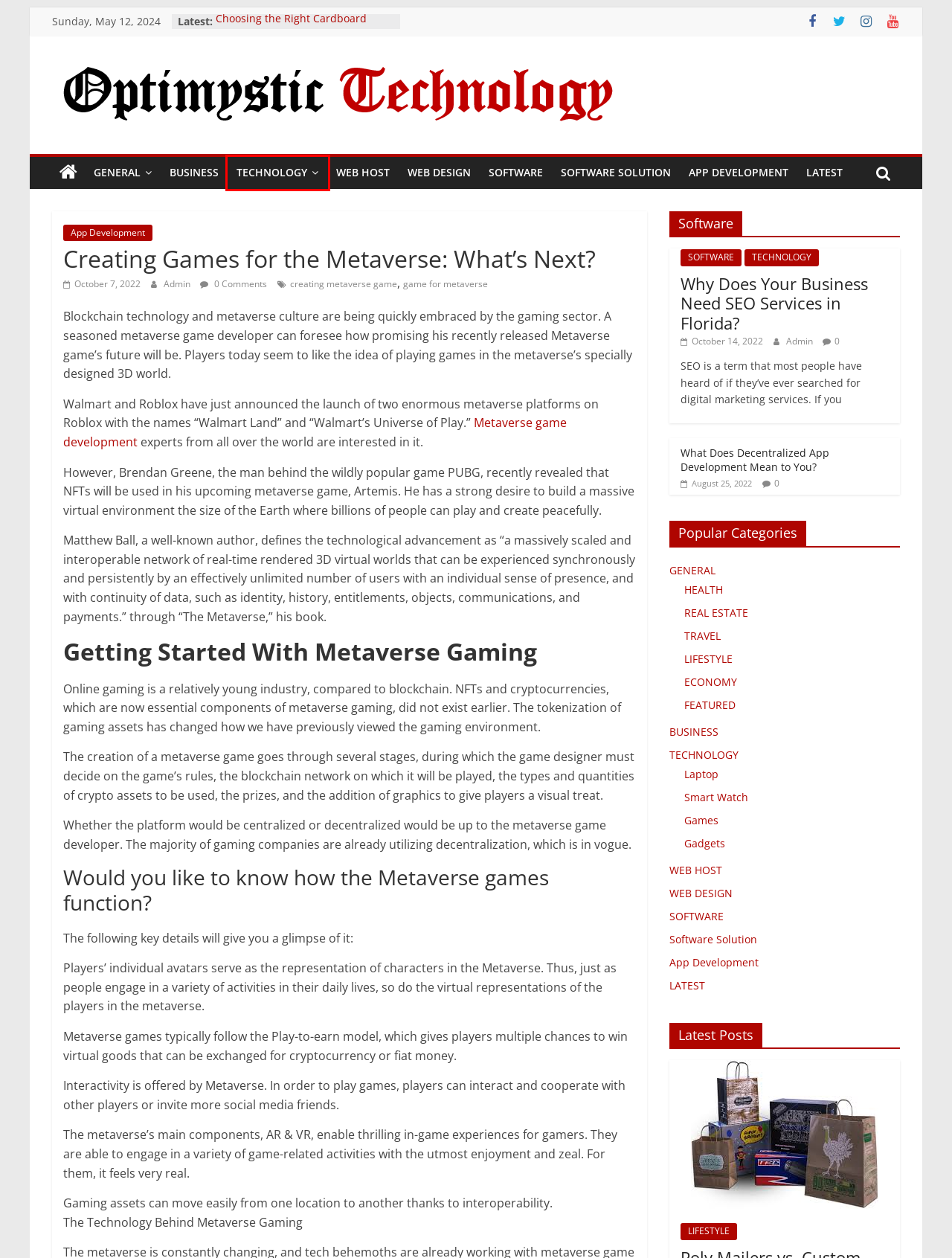You have a screenshot of a webpage with a red rectangle bounding box. Identify the best webpage description that corresponds to the new webpage after clicking the element within the red bounding box. Here are the candidates:
A. GENERAL Archives - Optimystic Technology
B. Protect Your Sunshine Coast Home with Quality Crimsafe Products - Optimystic Technology
C. WEB HOST Archives - Optimystic Technology
D. TECHNOLOGY Archives - Optimystic Technology
E. WEB DESIGN Archives - Optimystic Technology
F. What Does Decentralized App Development Mean to You? - Optimystic Technology
G. Why Does Your Business Need SEO Services in Florida?
H. SOFTWARE Archives - Optimystic Technology

D